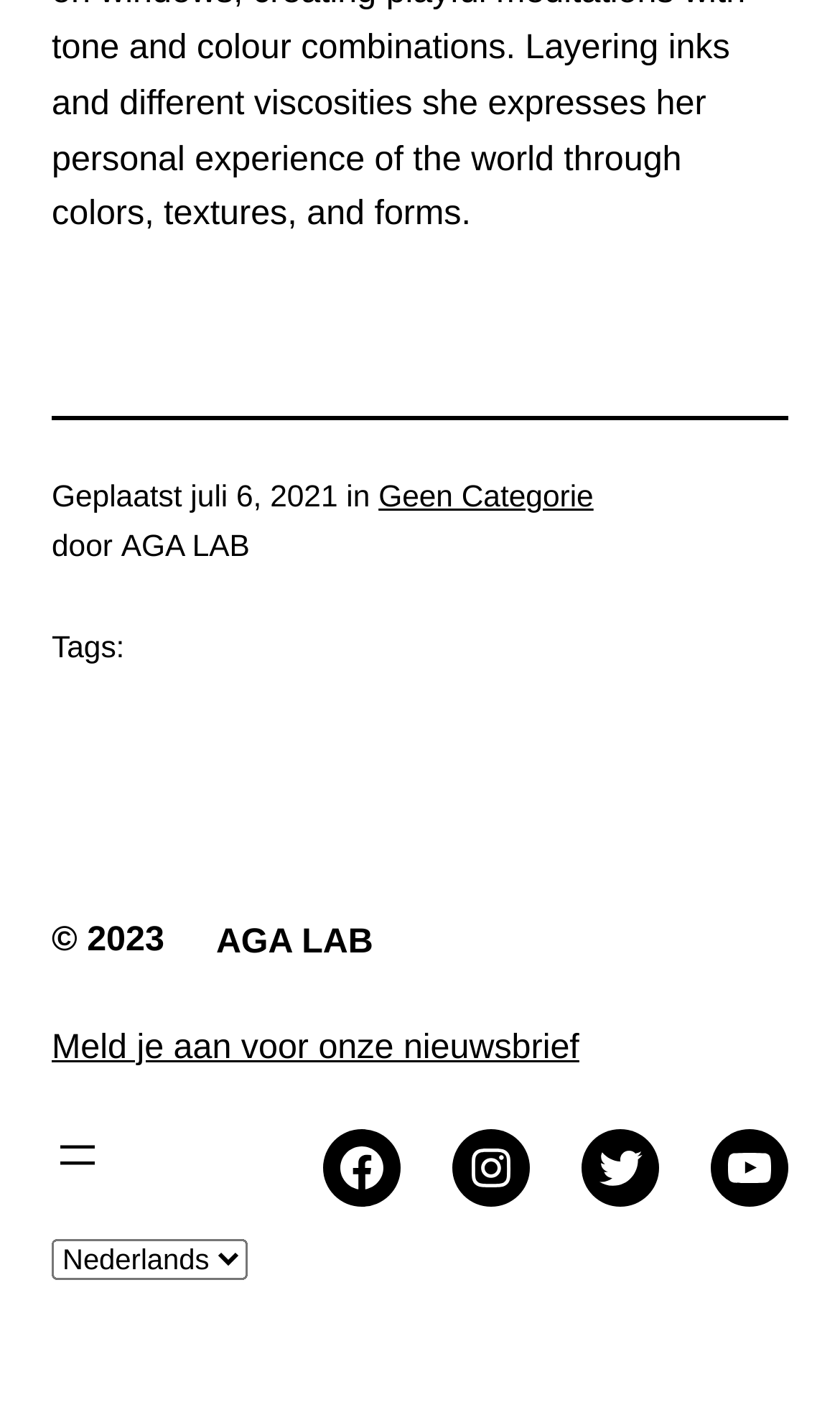Locate the bounding box coordinates of the area where you should click to accomplish the instruction: "Select a language".

[0.062, 0.878, 0.295, 0.907]